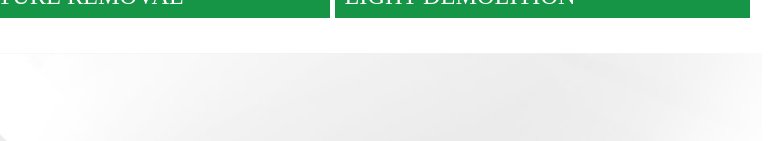Generate an elaborate caption that covers all aspects of the image.

The image features a section of a webpage that highlights service categories provided by Junk Movers. It prominently displays the titles "FURNITURE REMOVAL" and "LIGHT DEMOLITION," both presented in bold white text against a striking green background. This design choice not only enhances visibility but also aligns with the branding of the service provider, emphasizing their commitment to eco-friendly practices. The layout suggests a straightforward navigation experience for potential customers, making it easy to find specific offerings related to waste and junk removal services.